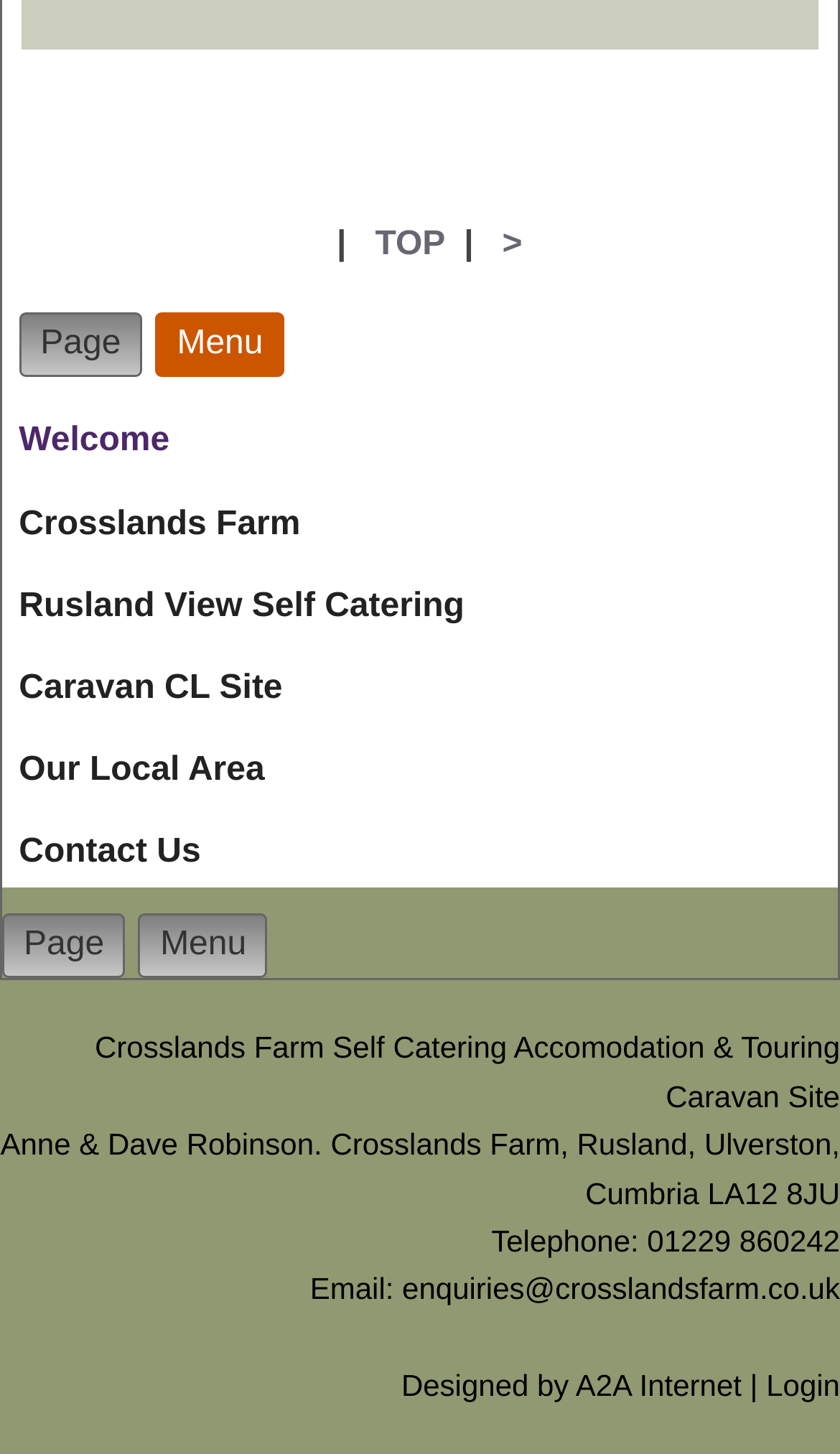What is the location of the farm?
Please ensure your answer is as detailed and informative as possible.

The location of the farm can be found in the static text 'Anne & Dave Robinson. Crosslands Farm, Rusland, Ulverston, Cumbria LA12 8JU' at the bottom of the webpage.